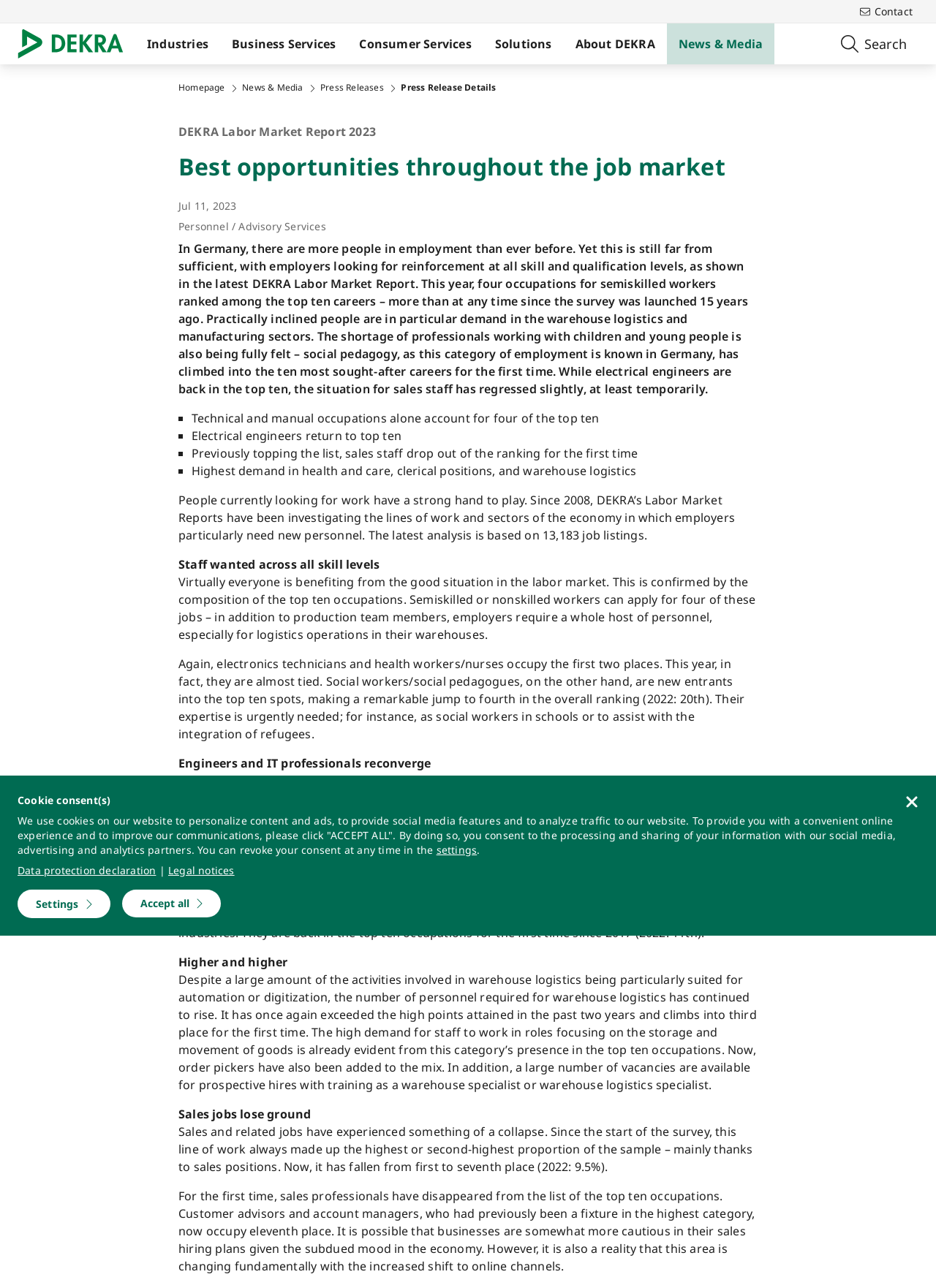What is the name of the report?
Use the information from the screenshot to give a comprehensive response to the question.

The name of the report can be found in the heading of the webpage, which is 'DEKRA Labor Market Report 2023'. This is a clear and prominent heading that indicates the title of the report.